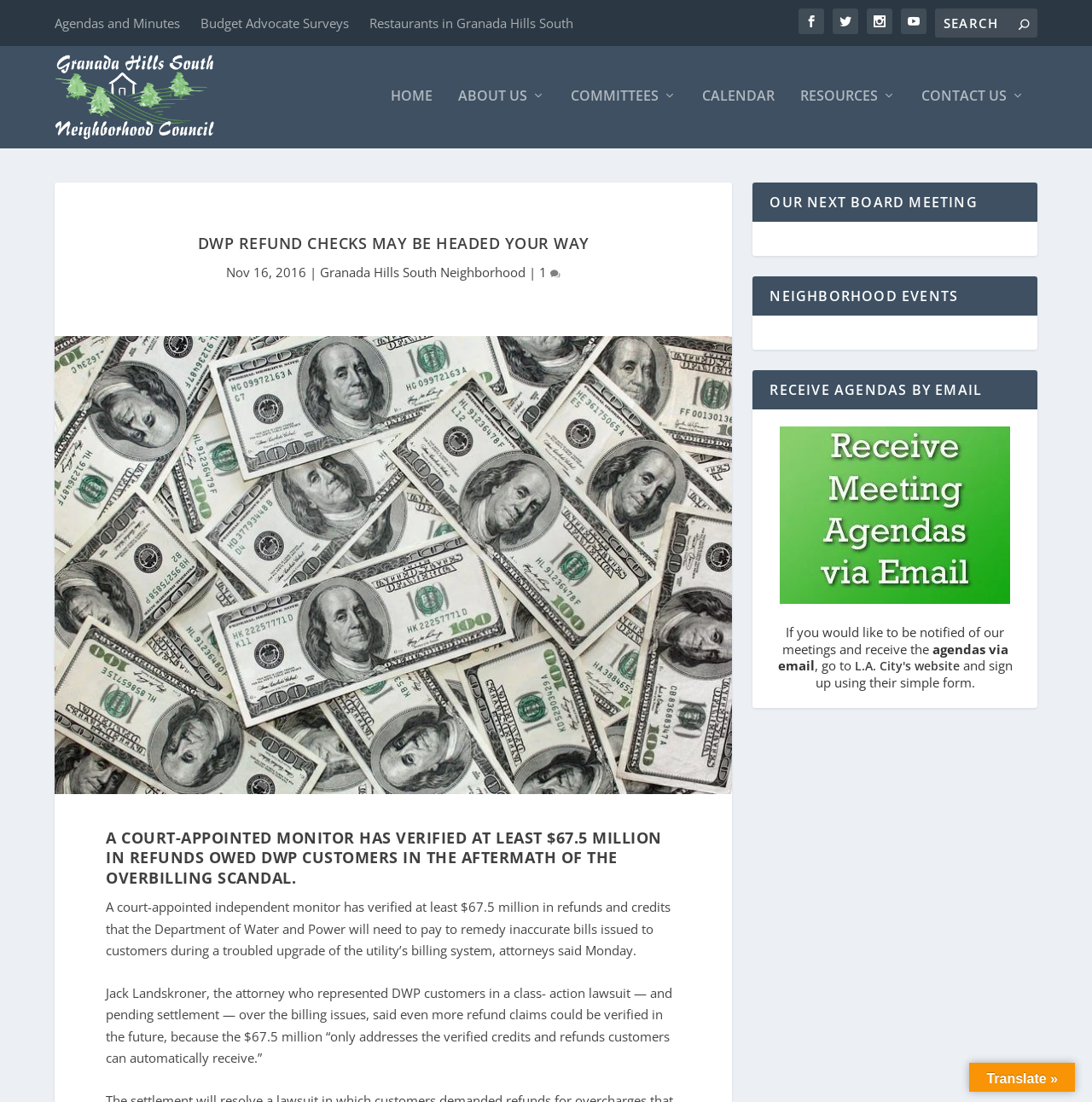Please identify the bounding box coordinates of the region to click in order to complete the given instruction: "View COMMITTEES page". The coordinates should be four float numbers between 0 and 1, i.e., [left, top, right, bottom].

[0.523, 0.08, 0.62, 0.135]